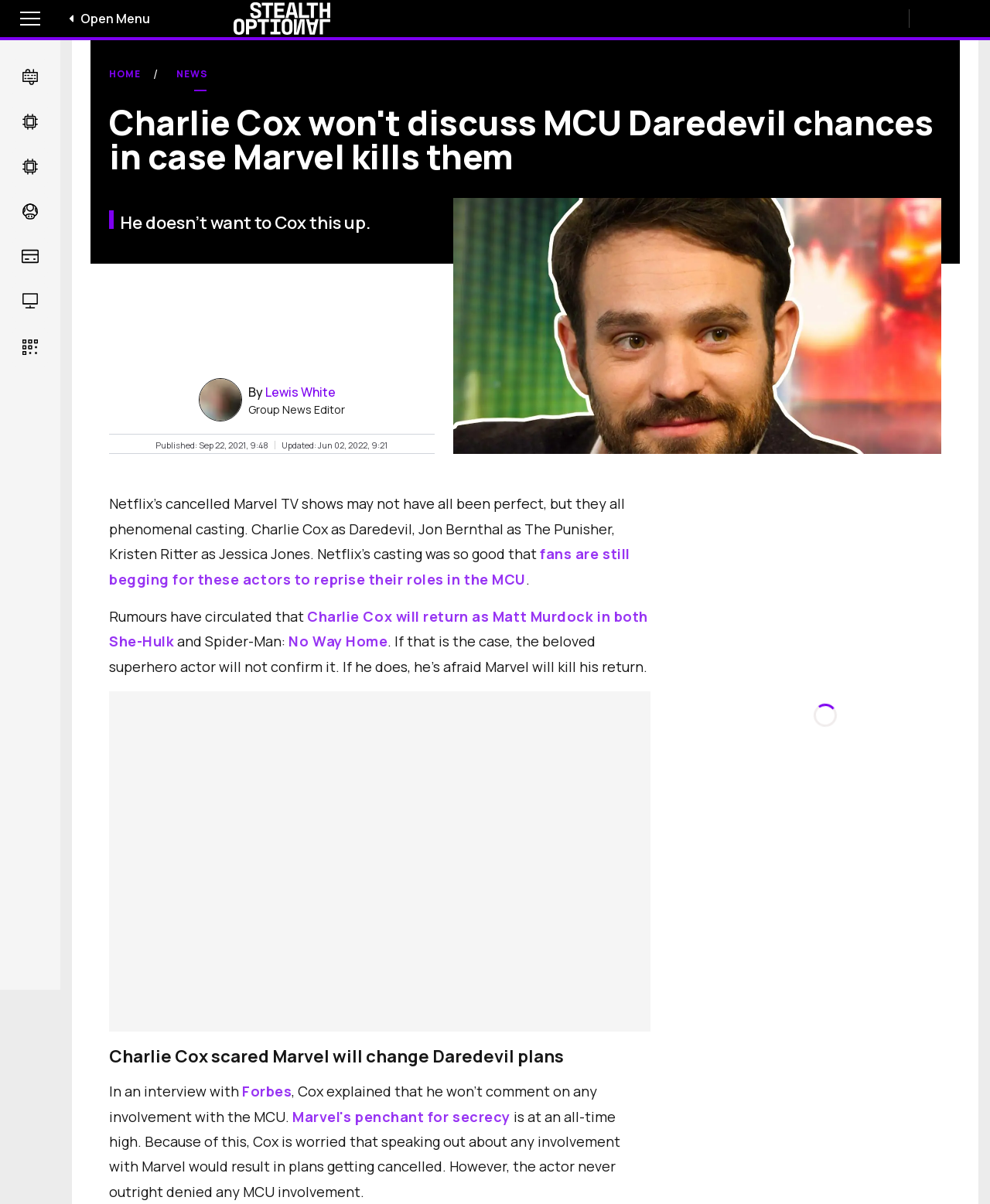What is the name of the publication where the actor gave an interview?
Your answer should be a single word or phrase derived from the screenshot.

Forbes